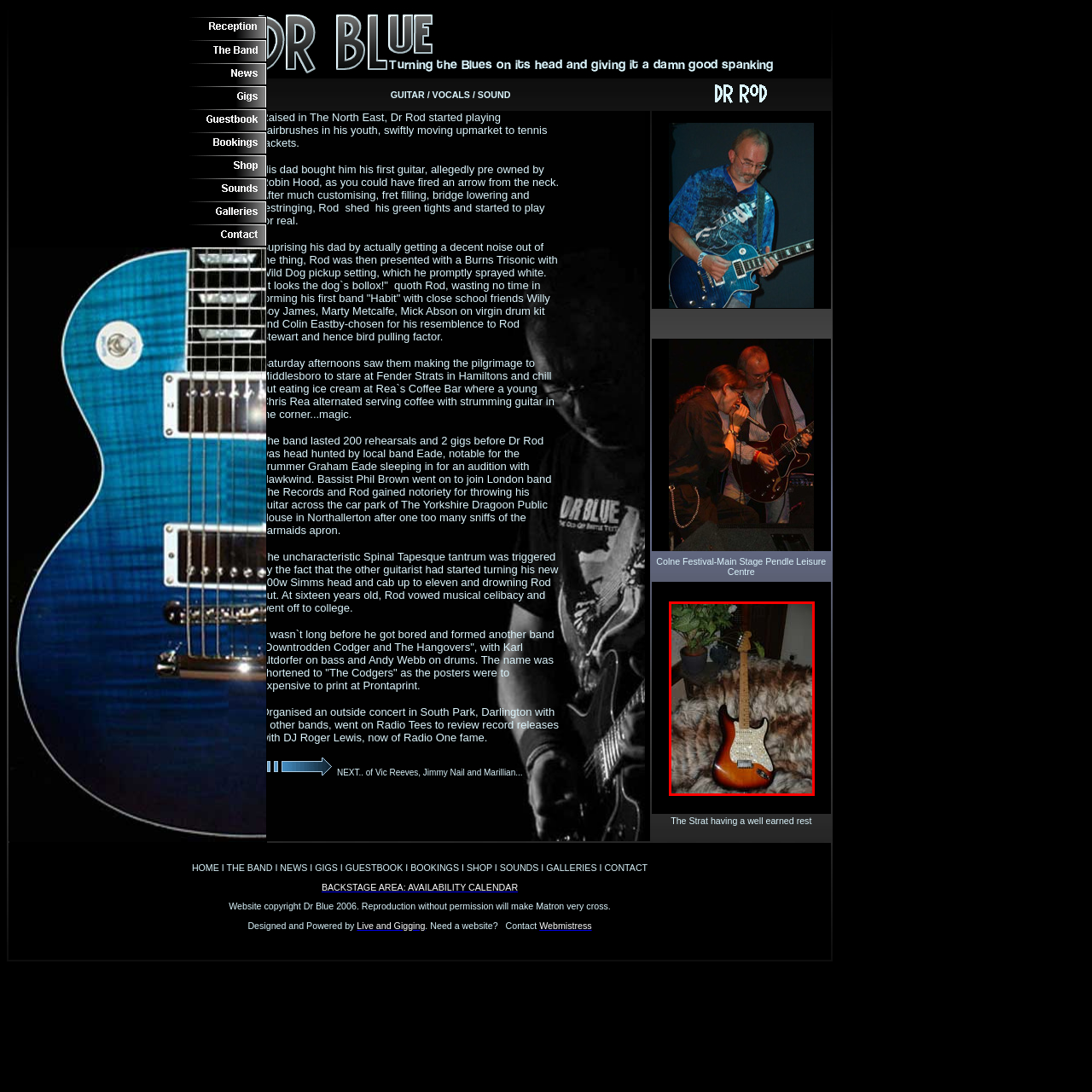View the image inside the red box and answer the question briefly with a word or phrase:
What is the color of the pickguard?

White